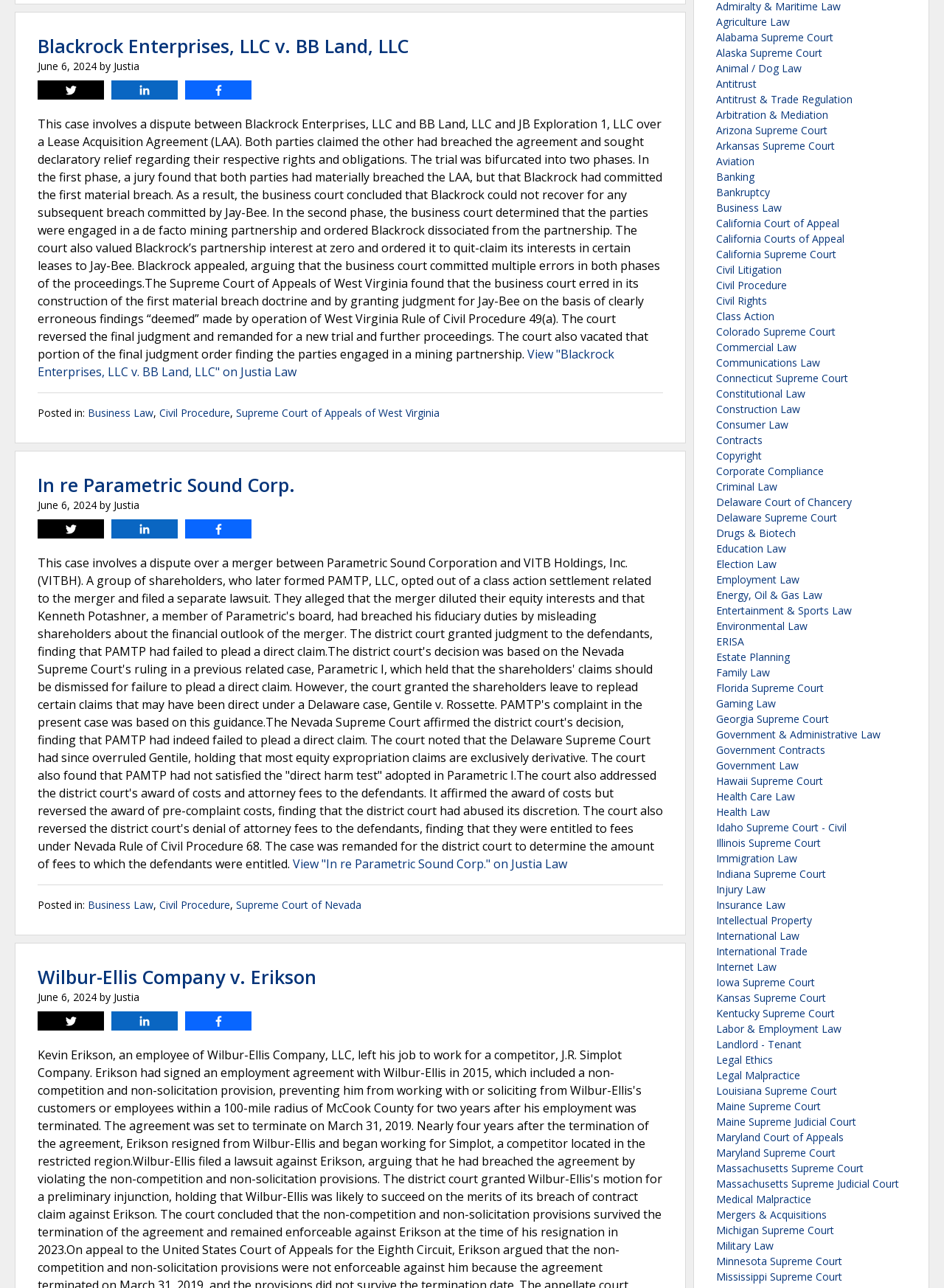Please indicate the bounding box coordinates of the element's region to be clicked to achieve the instruction: "View 'Wilbur-Ellis Company v. Erikson'". Provide the coordinates as four float numbers between 0 and 1, i.e., [left, top, right, bottom].

[0.04, 0.748, 0.335, 0.768]